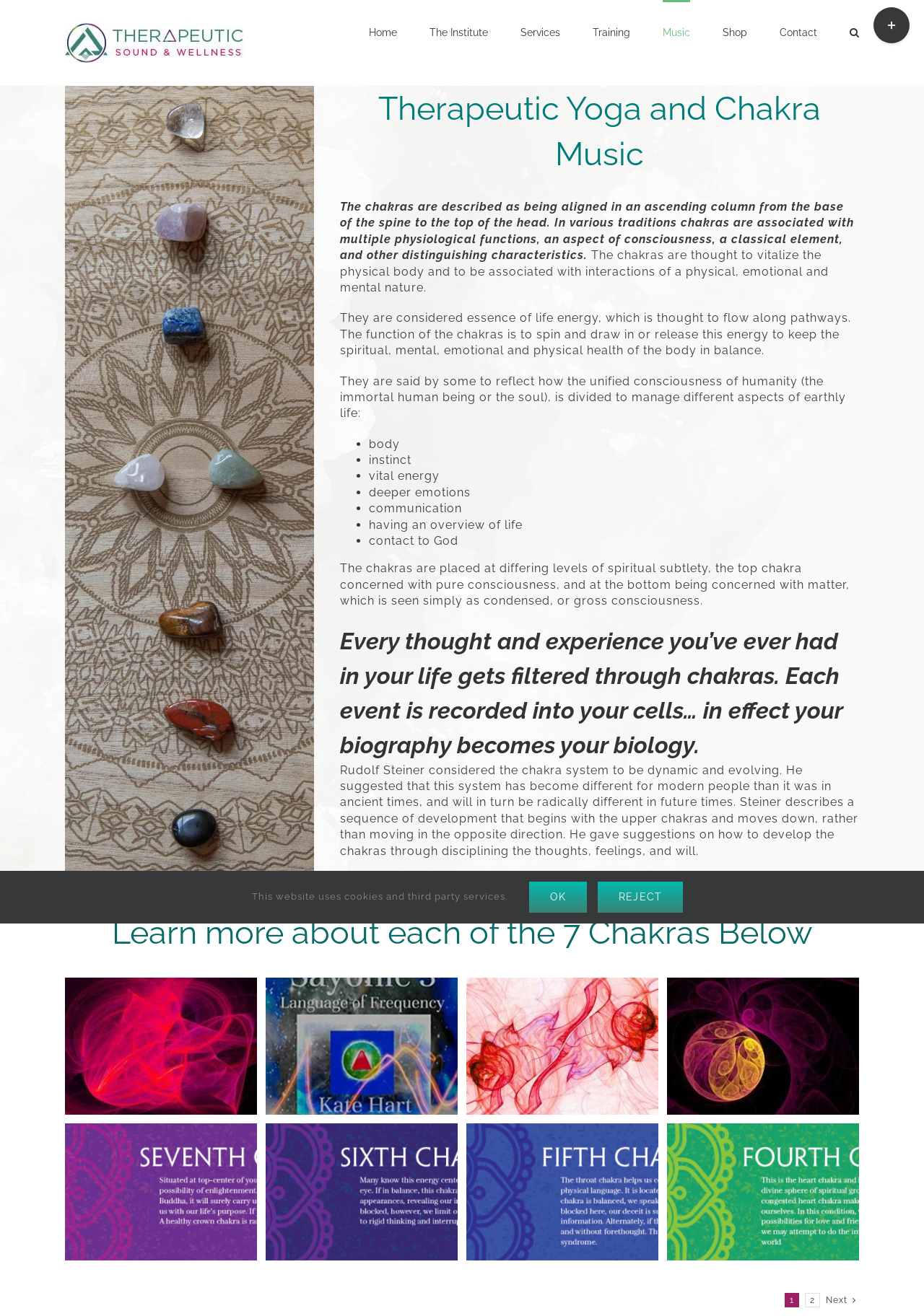Create a full and detailed caption for the entire webpage.

This webpage is about Therapeutic Yoga and Chakra Music. At the top, there is a logo of Therapeutic Sound and Wellness, which is a link. Below the logo, there is a main menu with links to different sections of the website, including Home, The Institute, Services, Training, Music, Shop, and Contact. There is also a search button at the top right corner.

The main content of the webpage starts with a heading "Therapeutic Yoga and Chakra Music" followed by a paragraph of text that describes the chakras and their functions. The text is divided into several sections with links to related topics, such as "spine", "consciousness", "classical element", "energy", and "soul".

Below the text, there is a list of bullet points that describe the different aspects of life that the chakras are associated with, including the body, instinct, vital energy, deeper emotions, communication, and having an overview of life.

The webpage then quotes a statement about the chakras and how they filter thoughts and experiences, followed by a section about Rudolf Steiner's views on the chakra system.

The main content of the webpage is divided into seven sections, each representing one of the seven chakras. Each section has a heading and a link to learn more about the chakra. The sections are arranged in a column, with the first chakra at the top and the seventh chakra at the bottom. Each section also has an image and a link to a related topic, such as Fertility, Sayonic 3 Language of Frequency, Clearing Disrupted Energy in the Stomach, Colon, Digestion and Esophogus, Circle of Sound, Seventh Chakra, and Sixth Chakra.

Overall, the webpage provides information about the chakras and their functions, as well as related topics and resources for learning more.